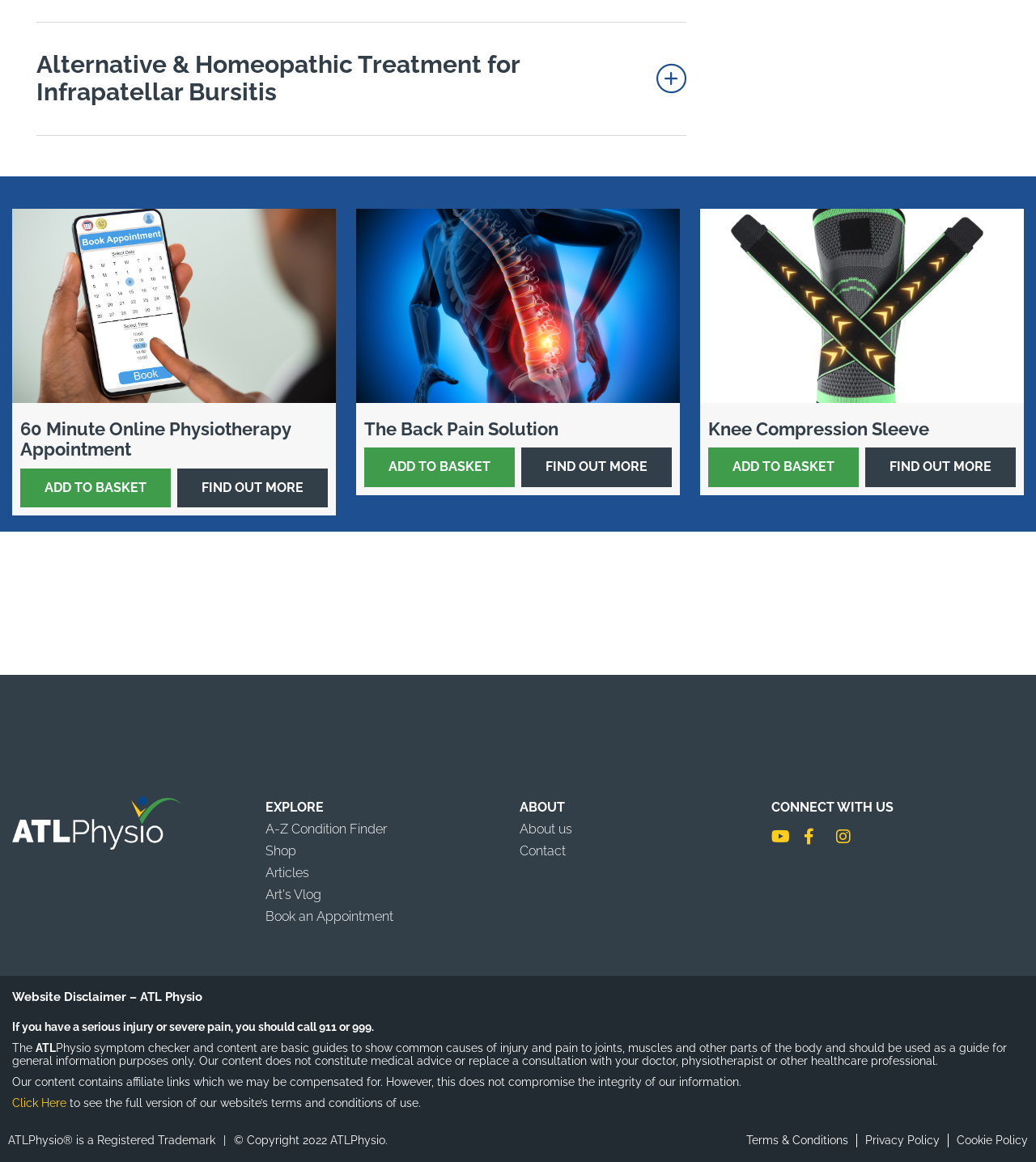Please answer the following query using a single word or phrase: 
How many social media links are there?

3